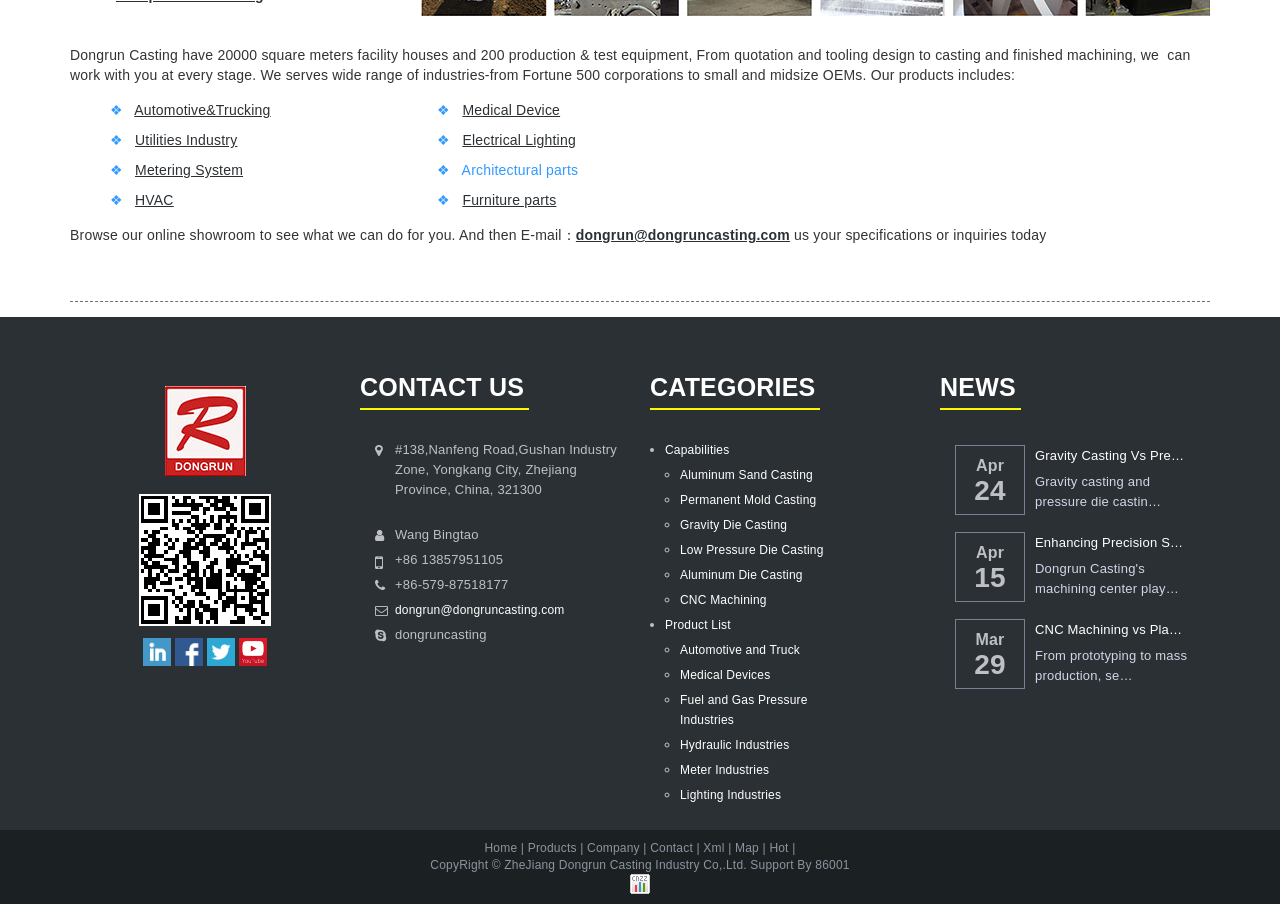Give a concise answer of one word or phrase to the question: 
How many news articles are listed on the webpage?

3